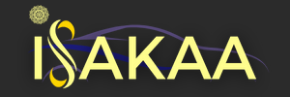Can you give a detailed response to the following question using the information from the image? What is ISAKAA known for?

The caption states that ISAKAA emphasizes quality and customer service in its offerings, which implies that the store is known for providing high-quality products and excellent customer service to its customers.